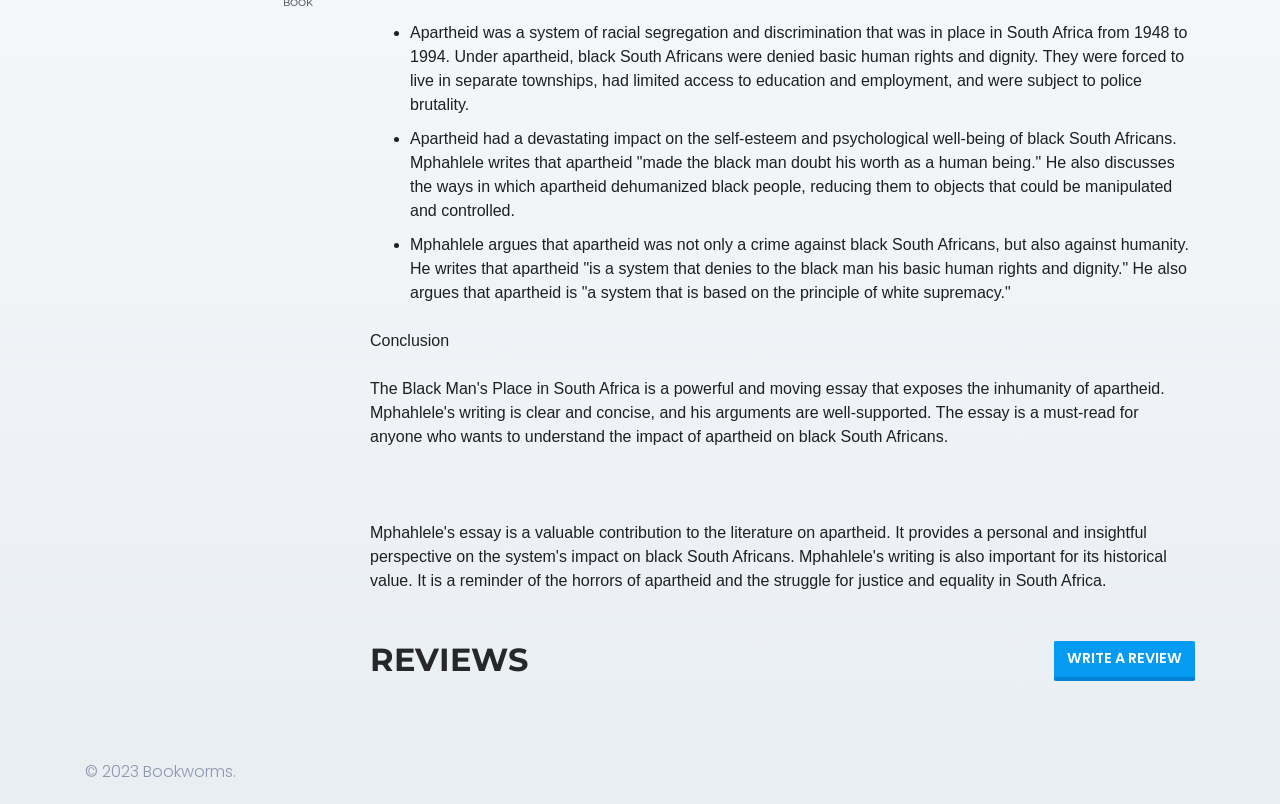Please find the bounding box for the UI component described as follows: "Write a review".

[0.823, 0.798, 0.934, 0.842]